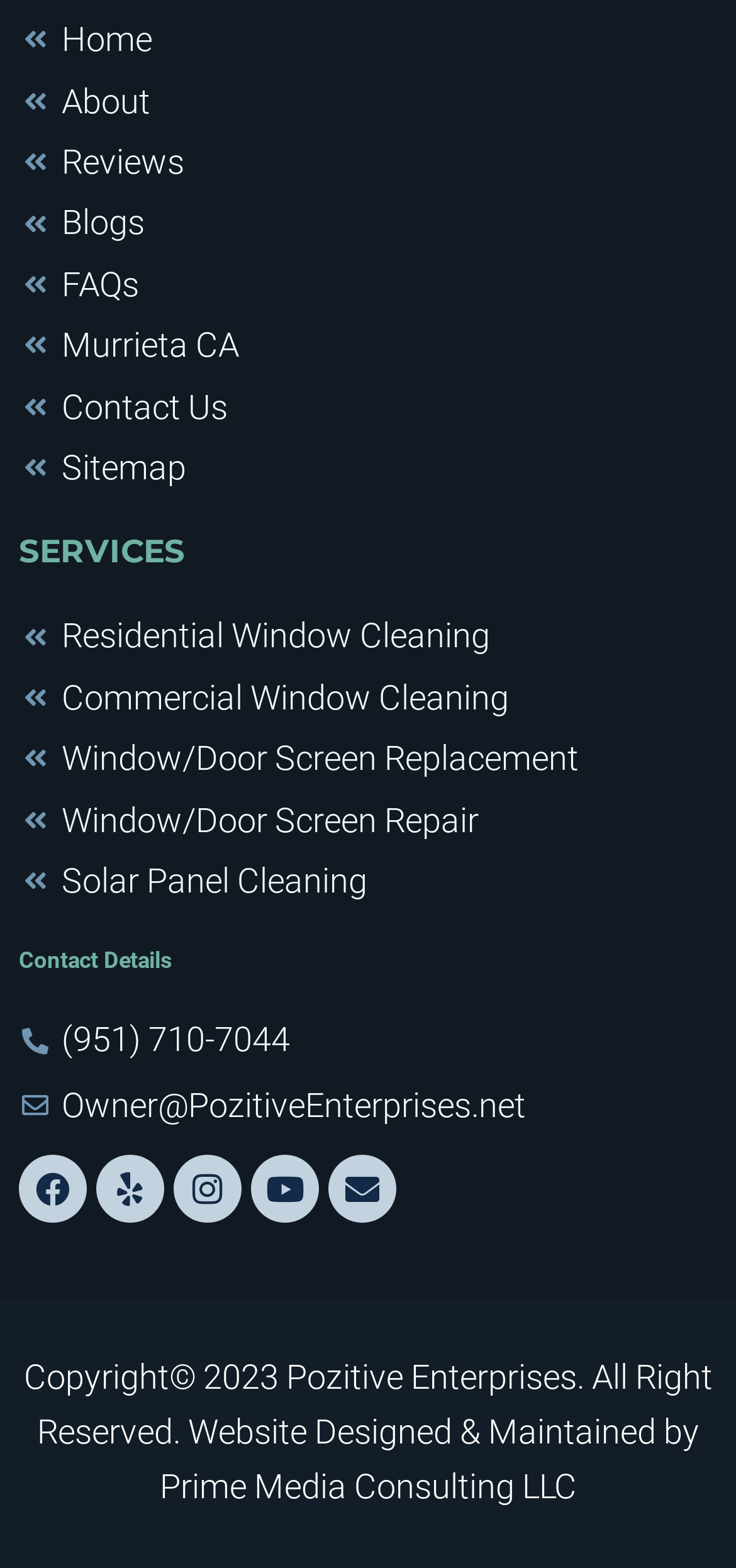Please identify the bounding box coordinates of the region to click in order to complete the task: "Contact via phone number". The coordinates must be four float numbers between 0 and 1, specified as [left, top, right, bottom].

[0.026, 0.644, 0.974, 0.683]